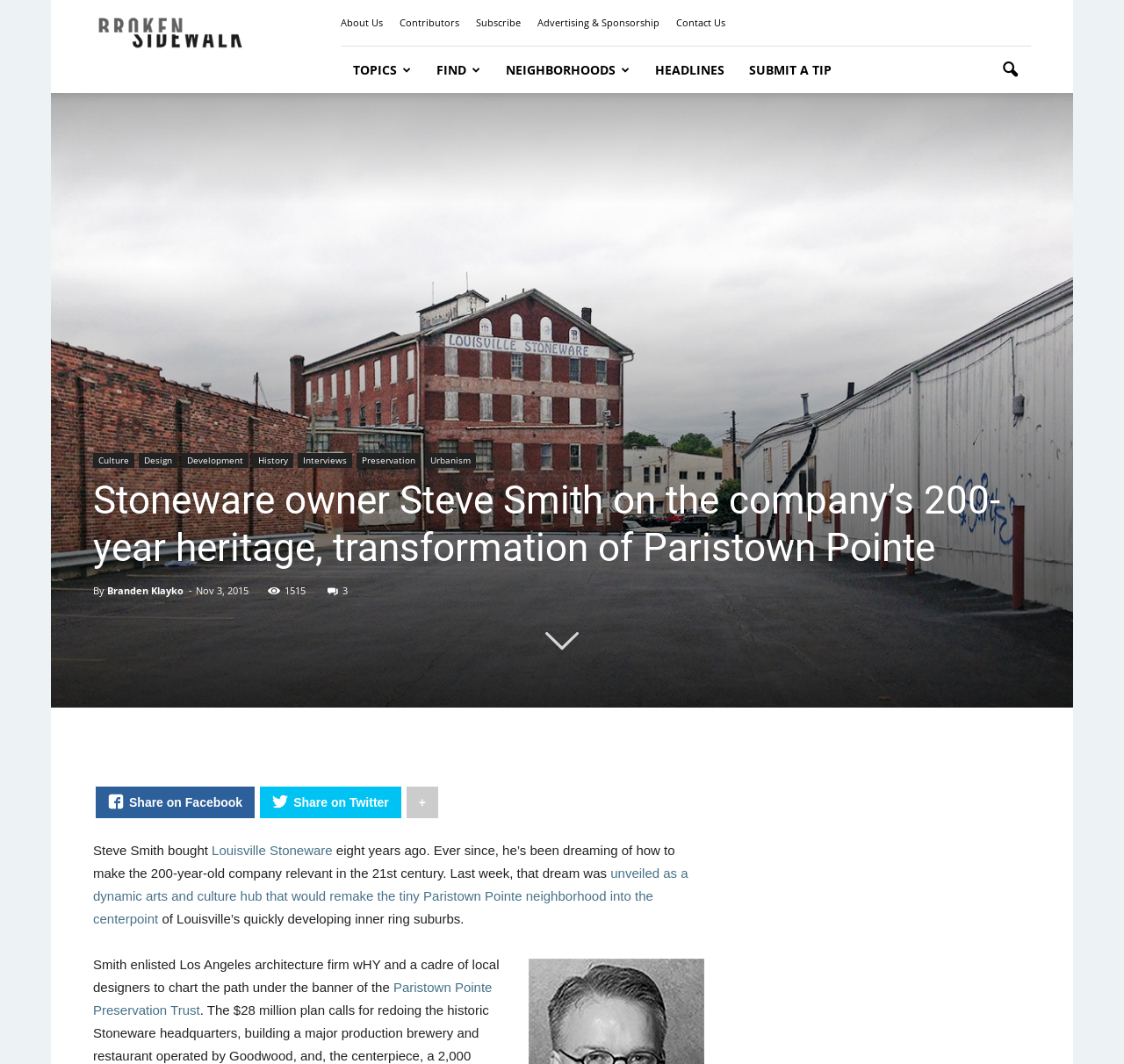Illustrate the webpage with a detailed description.

This webpage is about an article featuring Steve Smith, the owner of Louisville Stoneware, and his efforts to transform the 200-year-old company into a relevant entity in the 21st century. 

At the top of the page, there is a logo image of "Broken Sidewalk" on the left, followed by a row of links to "About Us", "Contributors", "Subscribe", "Advertising & Sponsorship", and "Contact Us". Below this row, there is a layout table with several links, including "TOPICS", "FIND", "NEIGHBORHOODS", "HEADLINES", and "SUBMIT A TIP". 

On the left side of the page, there is a header section with links to various categories, such as "Culture", "Design", "Development", "History", "Interviews", "Preservation", and "Urbanism". 

The main article begins with a heading that reads "Stoneware owner Steve Smith on the company’s 200-year heritage, transformation of Paristown Pointe". Below this heading, there is a byline with the author's name, "Branden Klayko", and the date of publication, "Nov 3, 2015". 

The article itself is divided into several paragraphs, with the first paragraph describing Steve Smith's efforts to transform Louisville Stoneware. There is a large image that takes up most of the page, likely an illustration or a photo related to the article. 

At the bottom of the page, there are social media sharing links, including "Share on Facebook", "Share on Twitter", and a "+" symbol, likely representing other sharing options. The article continues below these links, with the text describing the transformation of Paristown Pointe neighborhood into a dynamic arts and culture hub.